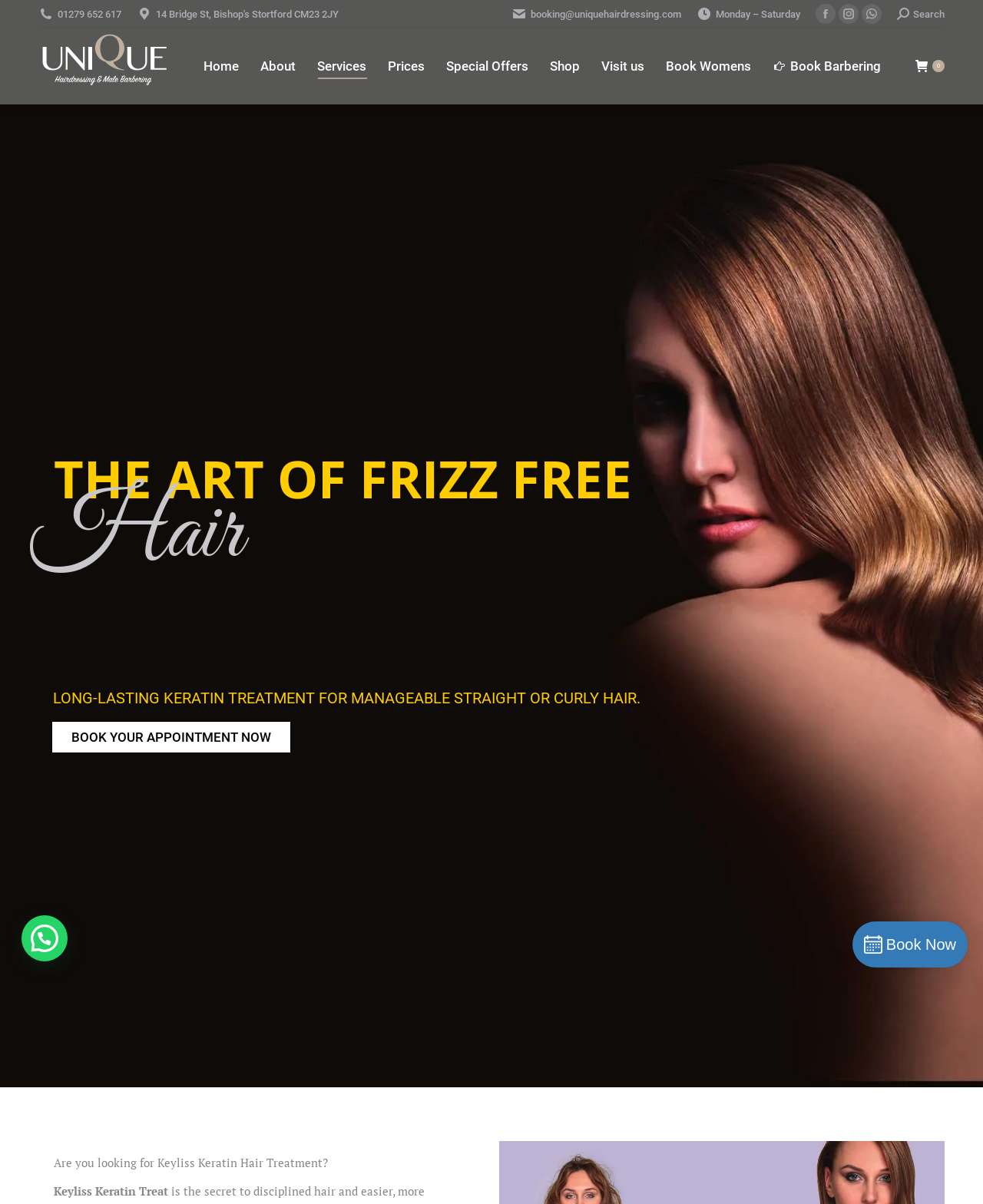Please provide a comprehensive answer to the question based on the screenshot: What is the call-to-action button at the bottom?

The call-to-action button at the bottom of the webpage is 'Book Now', which is likely a button to book an appointment for the Keyliss Keratin Hair Treatment.